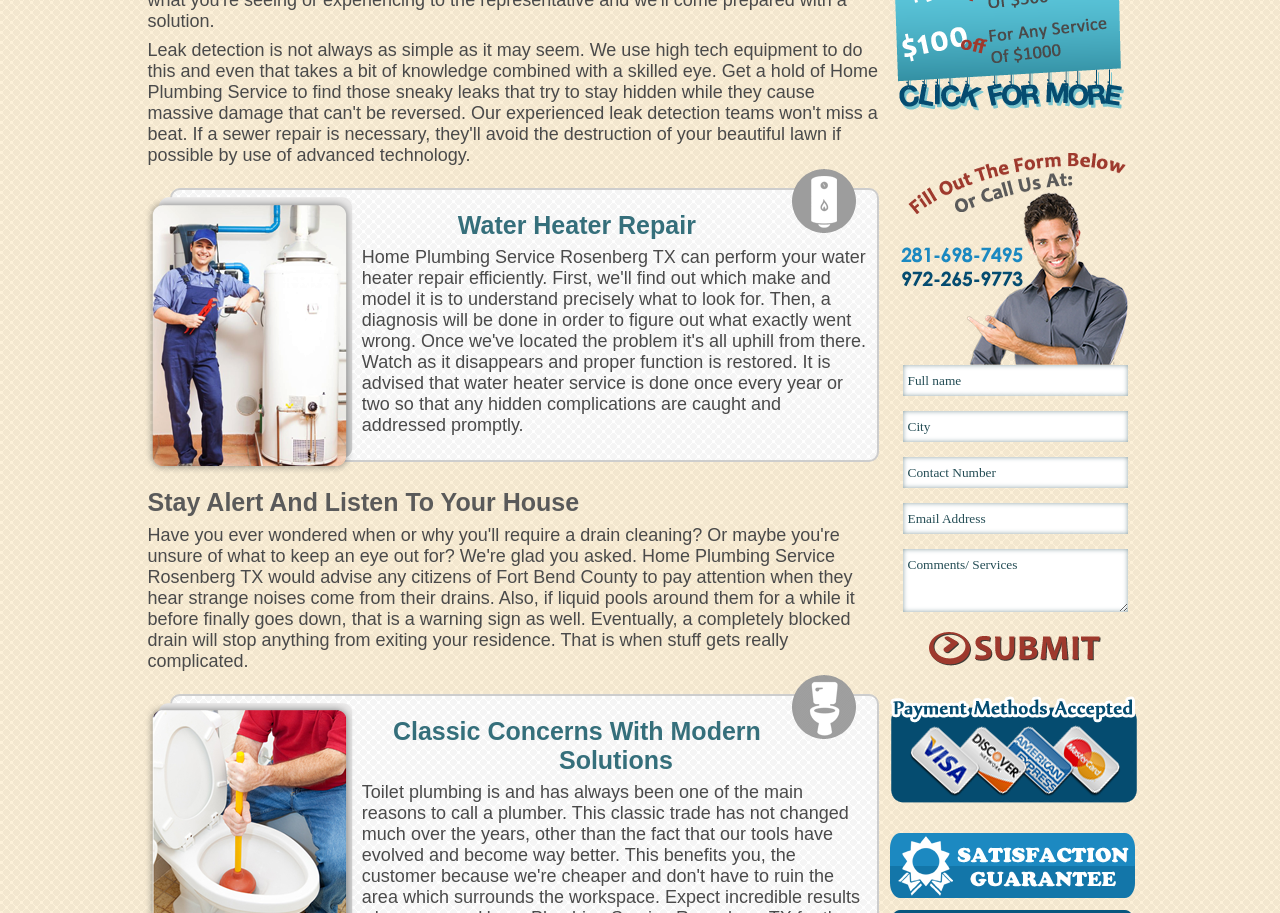Determine the bounding box coordinates for the UI element matching this description: "alt="submit"".

[0.726, 0.692, 0.86, 0.729]